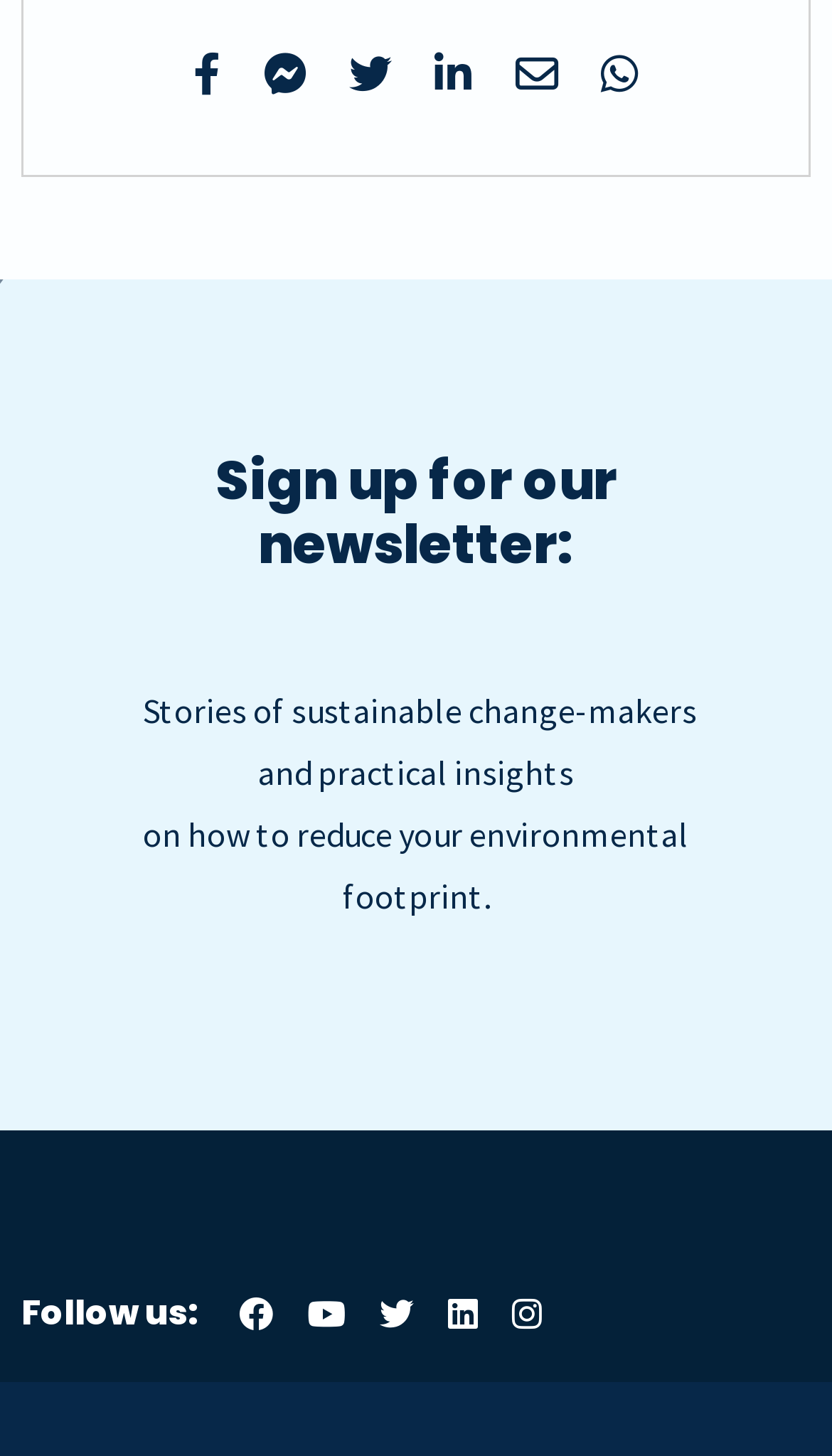Examine the image carefully and respond to the question with a detailed answer: 
How many social media platforms can you share the content on?

There are six social media platforms that you can share the content on, which are Facebook, Facebook Messenger, Twitter, LinkedIn, WhatsApp, and email.